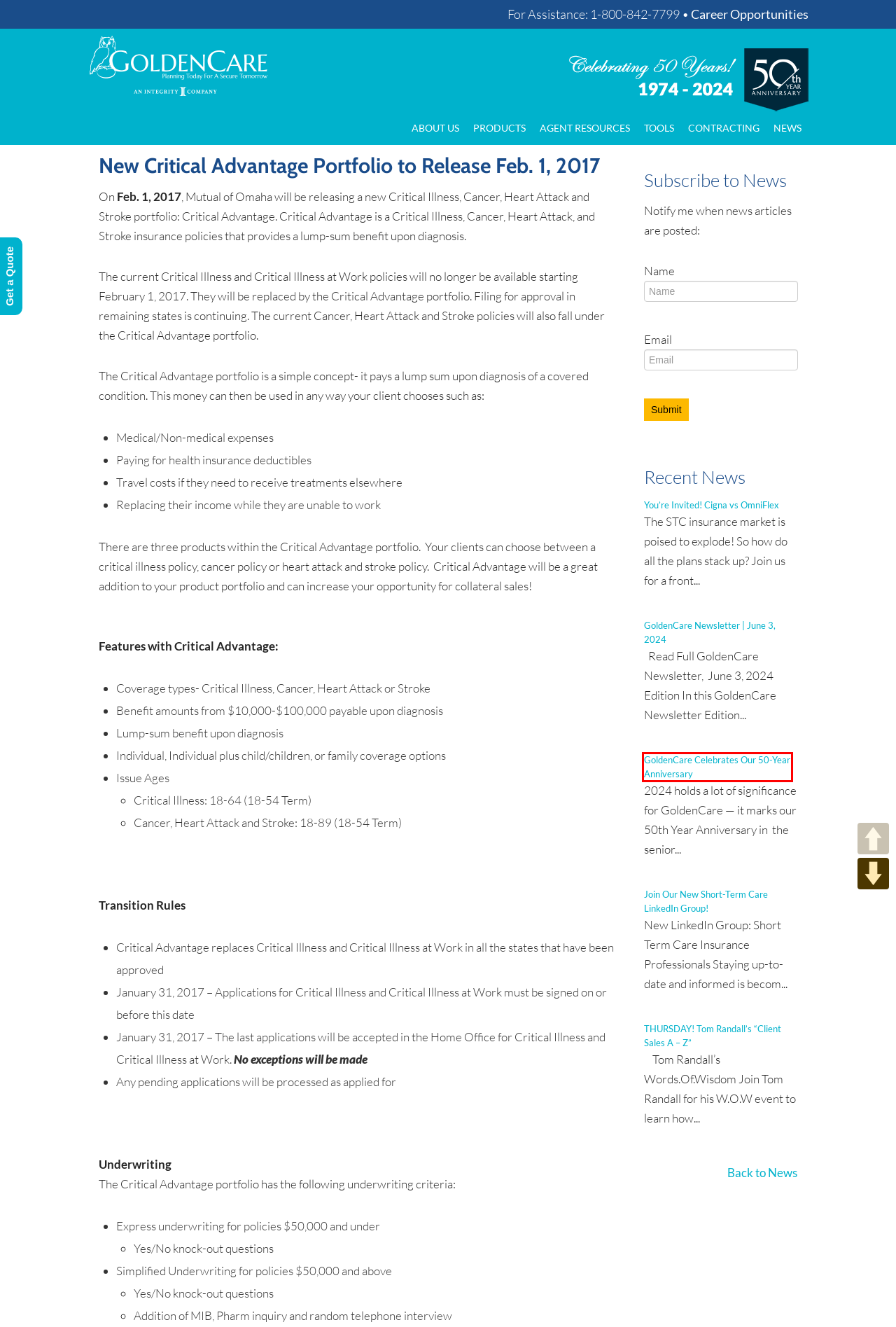Observe the provided screenshot of a webpage with a red bounding box around a specific UI element. Choose the webpage description that best fits the new webpage after you click on the highlighted element. These are your options:
A. Join Our New Short-Term Care LinkedIn Group! - GoldenCare Agents
B. GoldenCare Celebrates Our 50-Year Anniversary - GoldenCare Agents
C. THURSDAY! Tom Randall’s “Client Sales A – Z” - GoldenCare Agents
D. GoldenCare for Agents - GoldenCare
E. Terms of Service - GoldenCare Agents
F. Contracting - GoldenCare Agents
G. You’re Invited! Cigna vs OmniFlex - GoldenCare Agents
H. GoldenCare Newsletter | June 3, 2024 - GoldenCare Agents

B